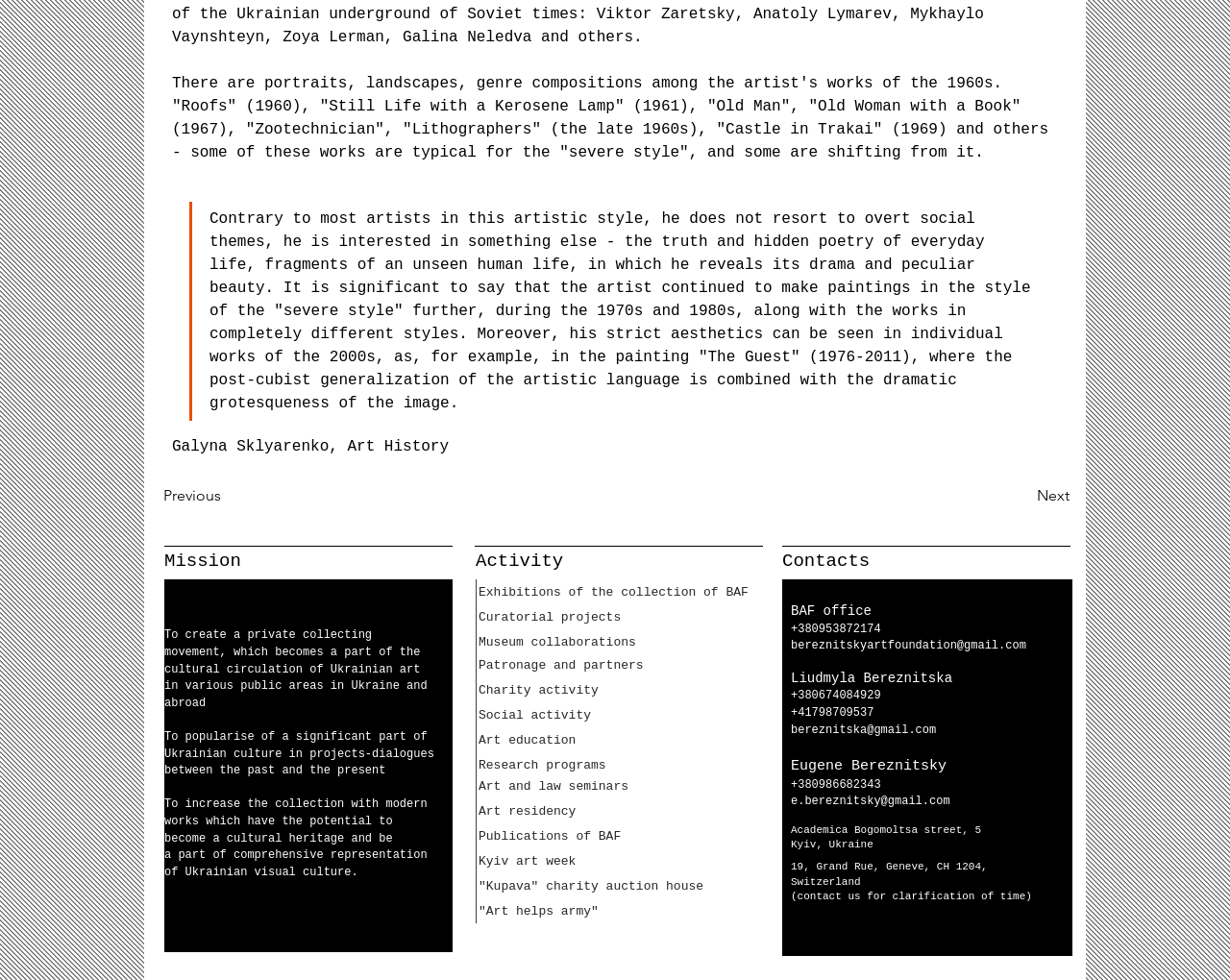Predict the bounding box for the UI component with the following description: "Art and law seminars".

[0.387, 0.79, 0.623, 0.815]